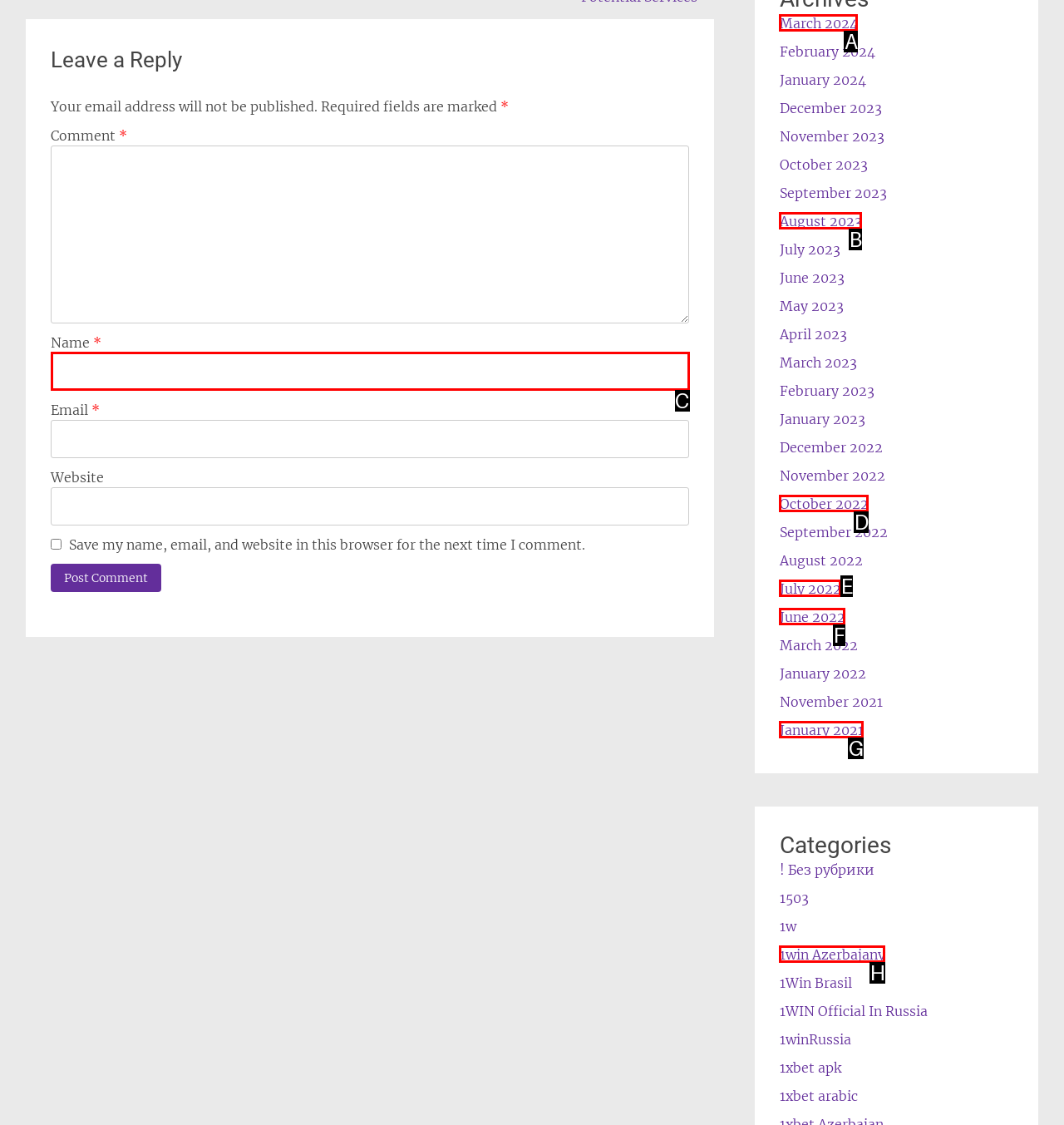Select the appropriate HTML element that needs to be clicked to finish the task: Enter your name
Reply with the letter of the chosen option.

C